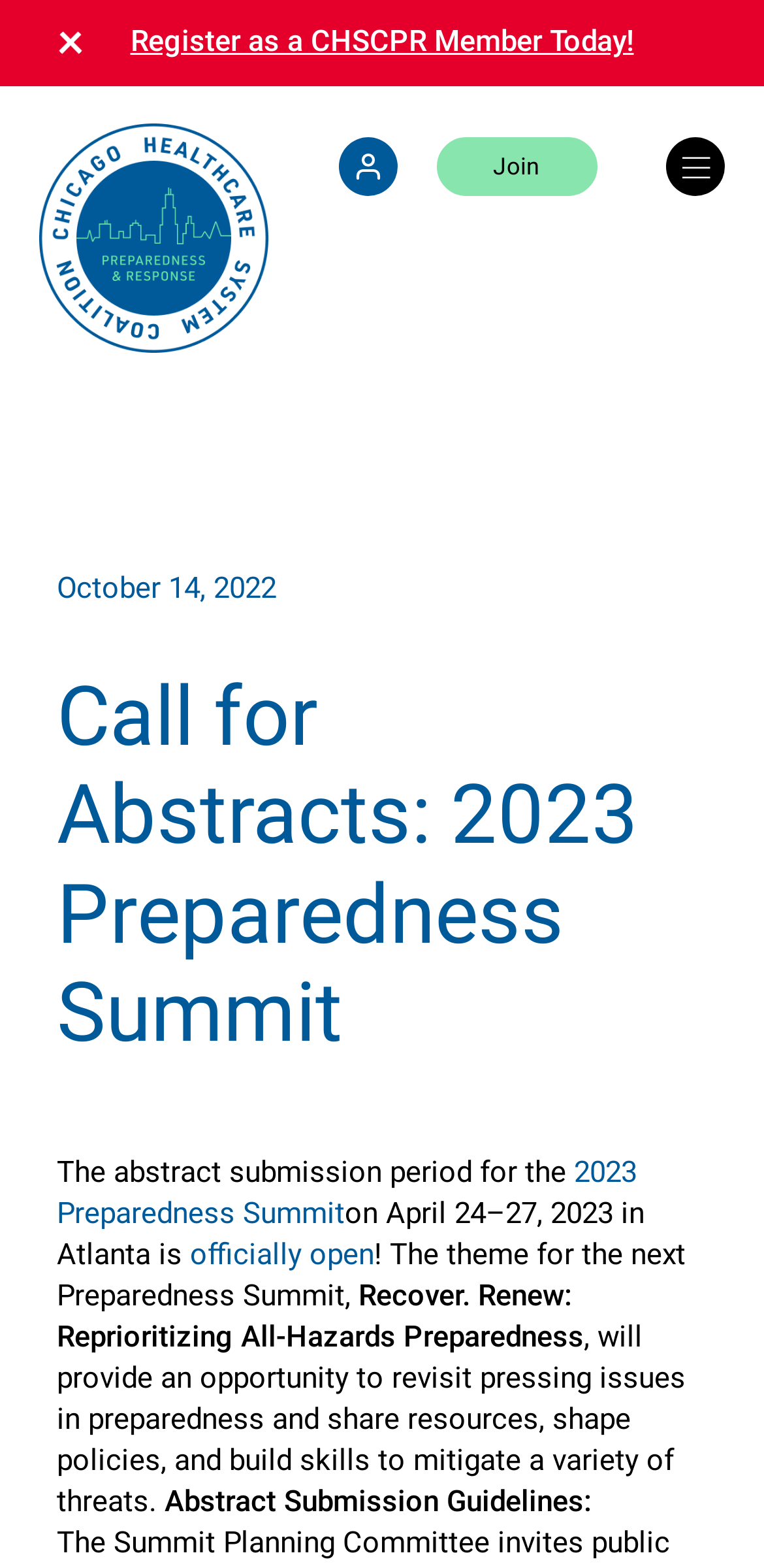Where is the 2023 Preparedness Summit taking place?
Please interpret the details in the image and answer the question thoroughly.

I found the location of the 2023 Preparedness Summit by reading the text content of the webpage, specifically the section that mentions the summit dates. The location is mentioned as Atlanta.